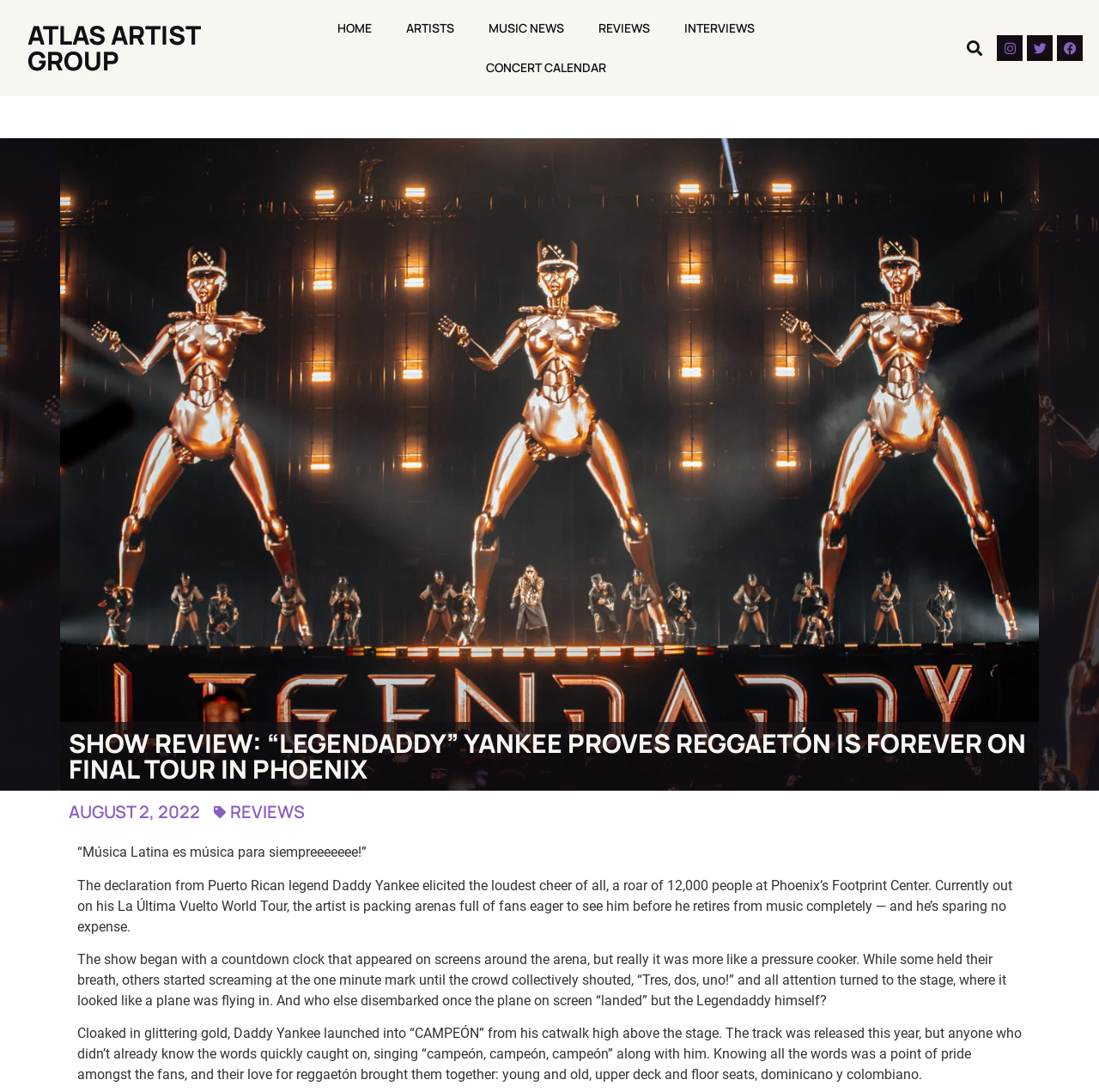How many people were at Phoenix’s Footprint Center?
Please provide a detailed and thorough answer to the question.

The article states that Daddy Yankee elicited a roar of 12,000 people at Phoenix’s Footprint Center.